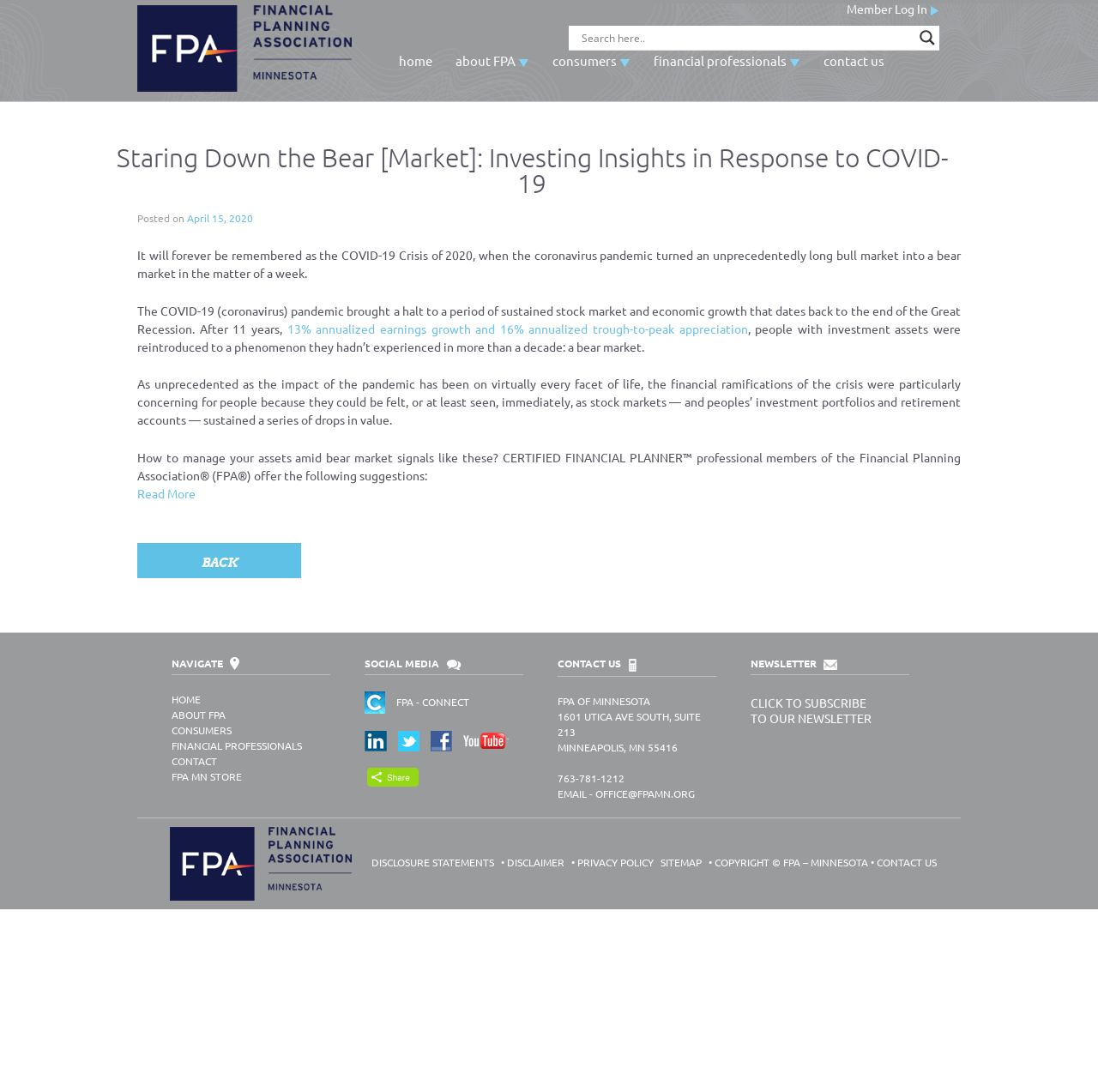What is the address of FPA of Minnesota?
Give a thorough and detailed response to the question.

The address of FPA of Minnesota is located at the bottom right corner of the webpage with a heading 'CONTACT US'. The address is '1601 Utica Ave South, Suite 213, Minneapolis, MN 55416'.